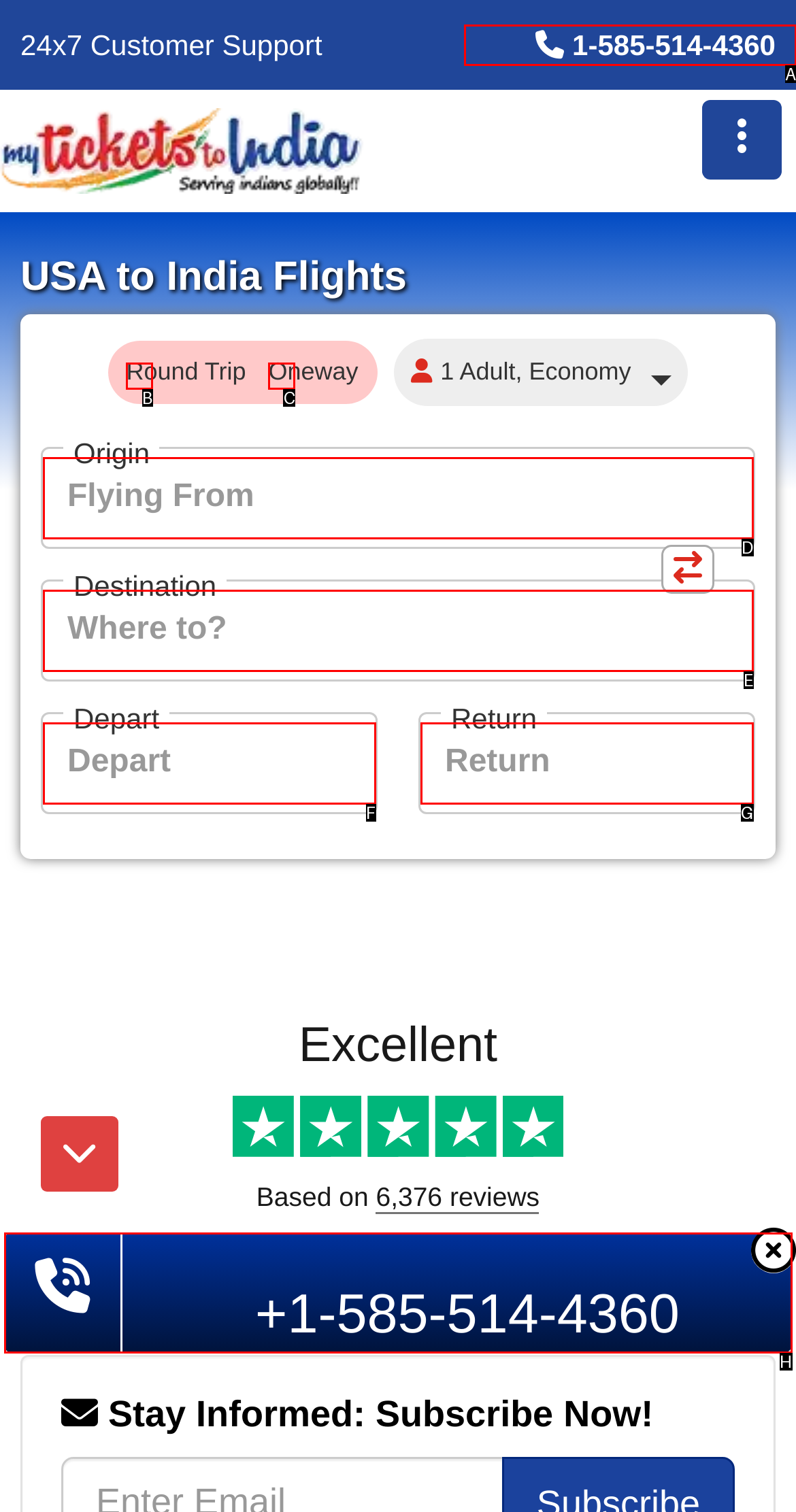Please provide the letter of the UI element that best fits the following description: 1-585-514-4360
Respond with the letter from the given choices only.

A